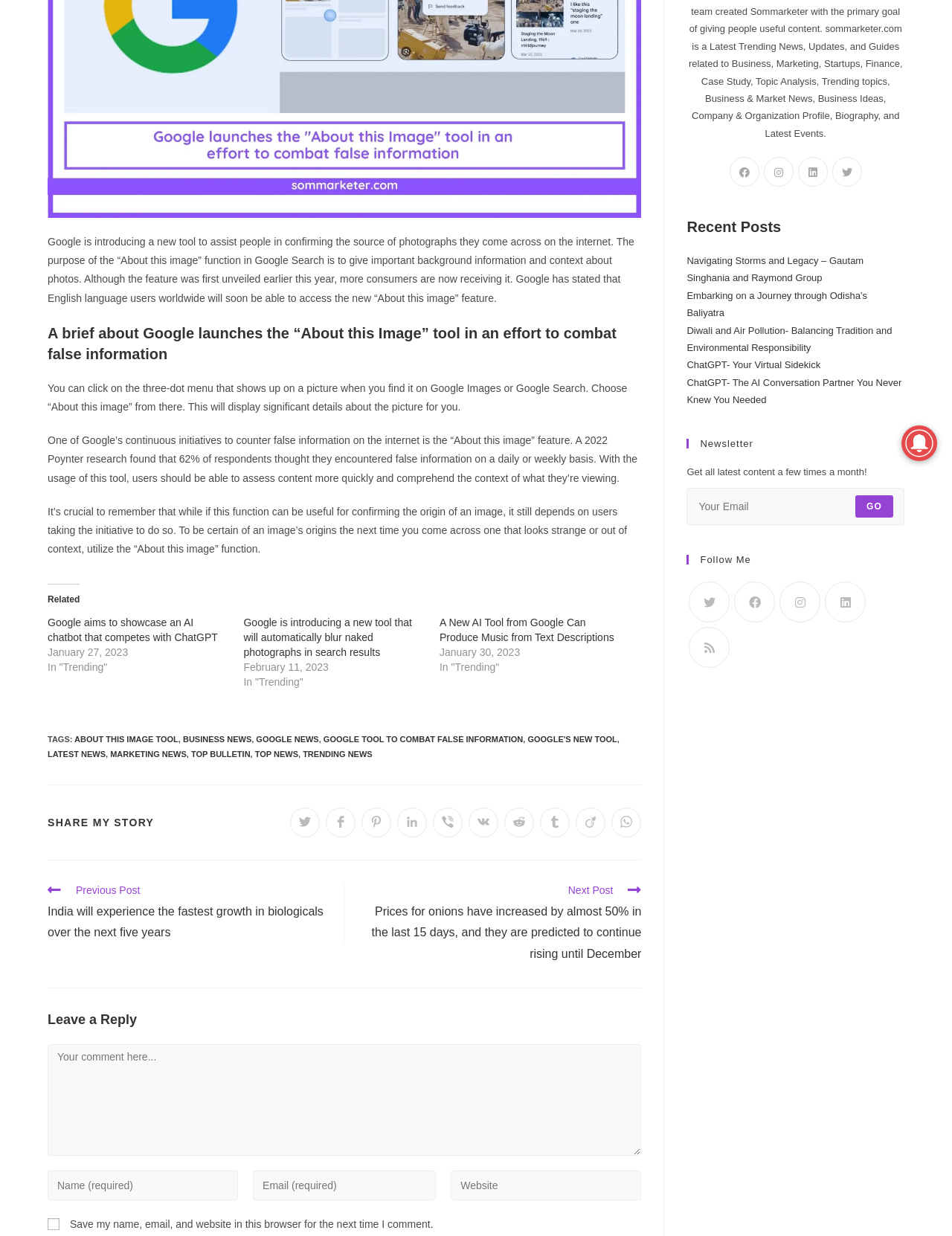For the element described, predict the bounding box coordinates as (top-left x, top-left y, bottom-right x, bottom-right y). All values should be between 0 and 1. Element description: Google's new tool

[0.554, 0.595, 0.648, 0.602]